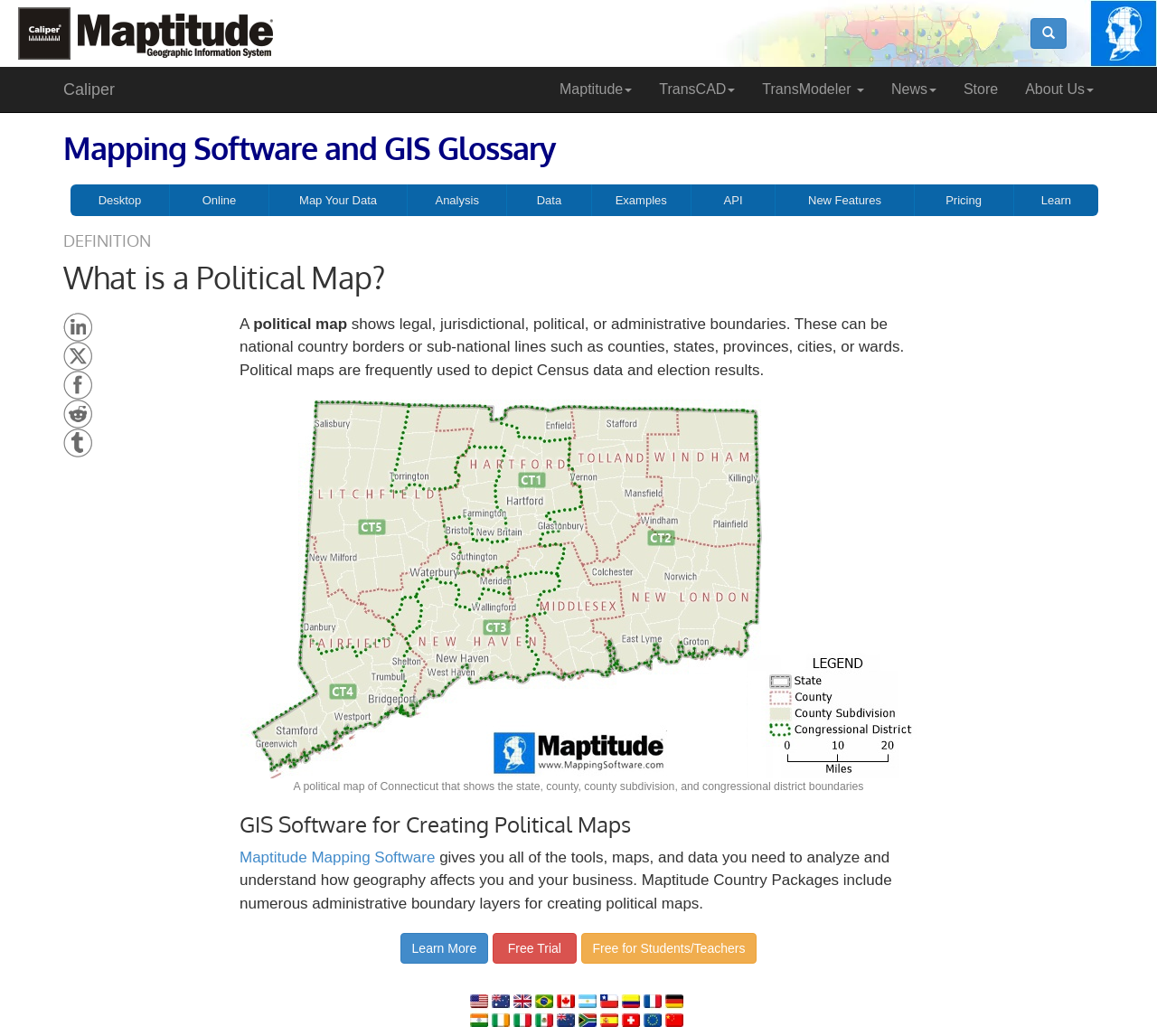Identify the bounding box coordinates of the HTML element based on this description: "Create an account now".

None